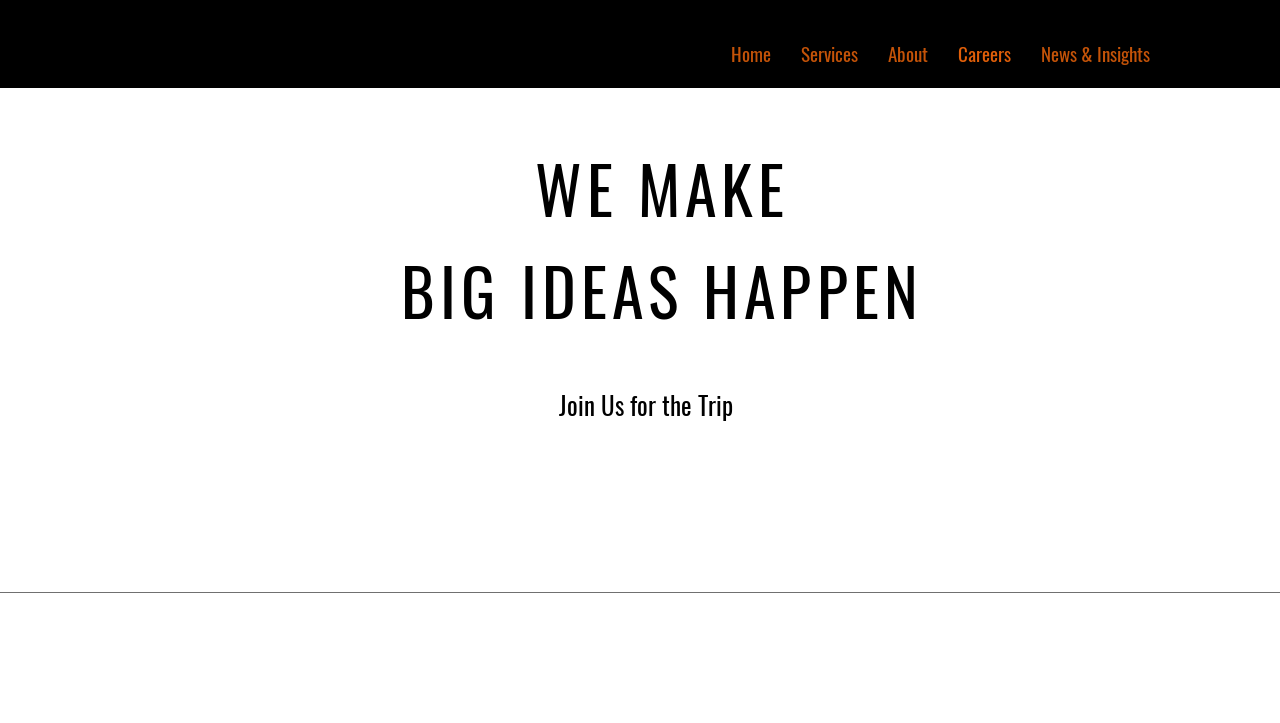Write a detailed summary of the webpage.

The webpage is a careers page for BetConsultant.Cy, with a prominent heading "WE MAKE BIG IDEAS HAPPEN" located near the top center of the page. Below this heading, there is a section with the text "Join Us for the Trip". 

At the top of the page, there is a navigation menu with five links: "Home", "Services", "About", "Careers", and "News & Insights". These links are positioned horizontally, with "Home" on the left and "News & Insights" on the right. The "Careers" link is currently focused, indicating that this is the active page.